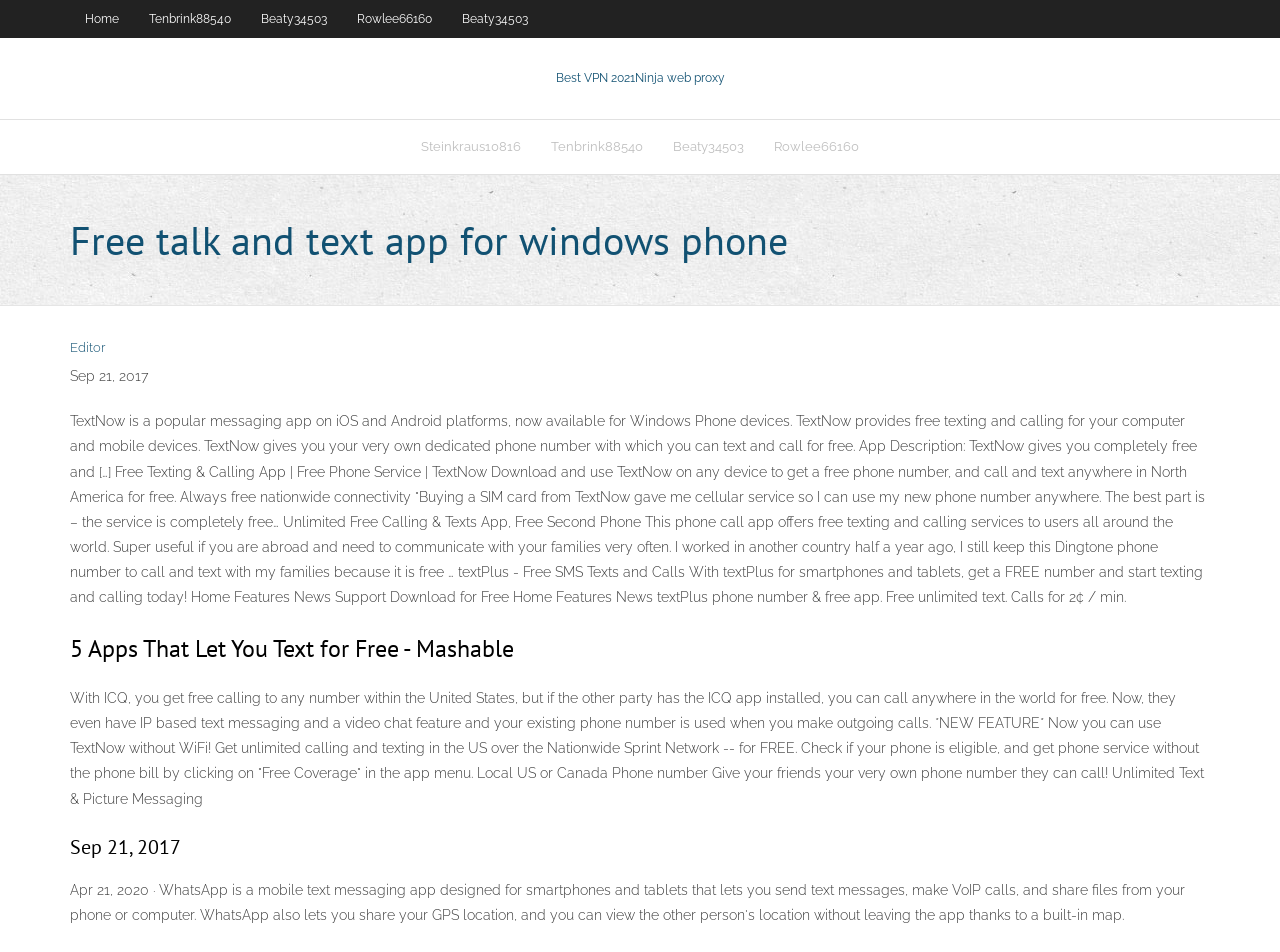Based on the provided description, "Best VPN 2021Ninja web proxy", find the bounding box of the corresponding UI element in the screenshot.

[0.434, 0.074, 0.566, 0.089]